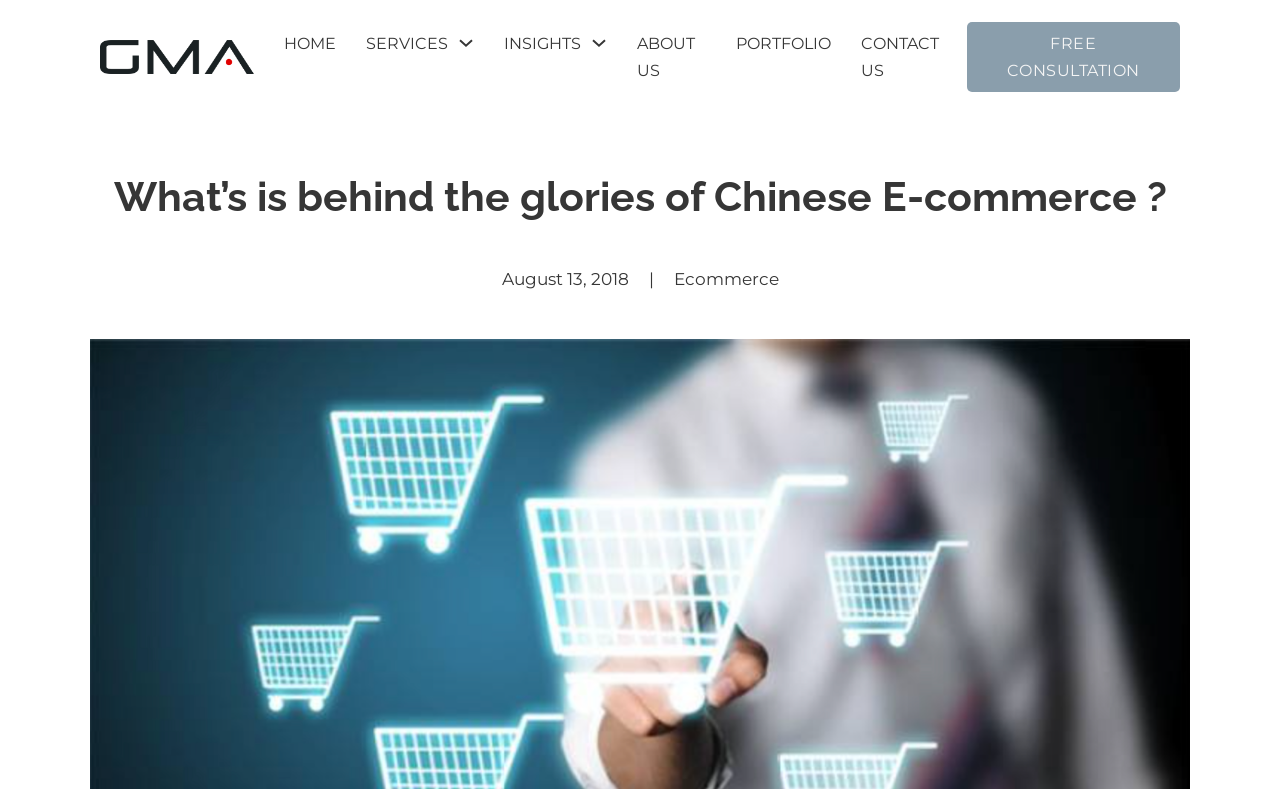Show the bounding box coordinates of the element that should be clicked to complete the task: "Learn more about Beazley's life sciences offering".

None